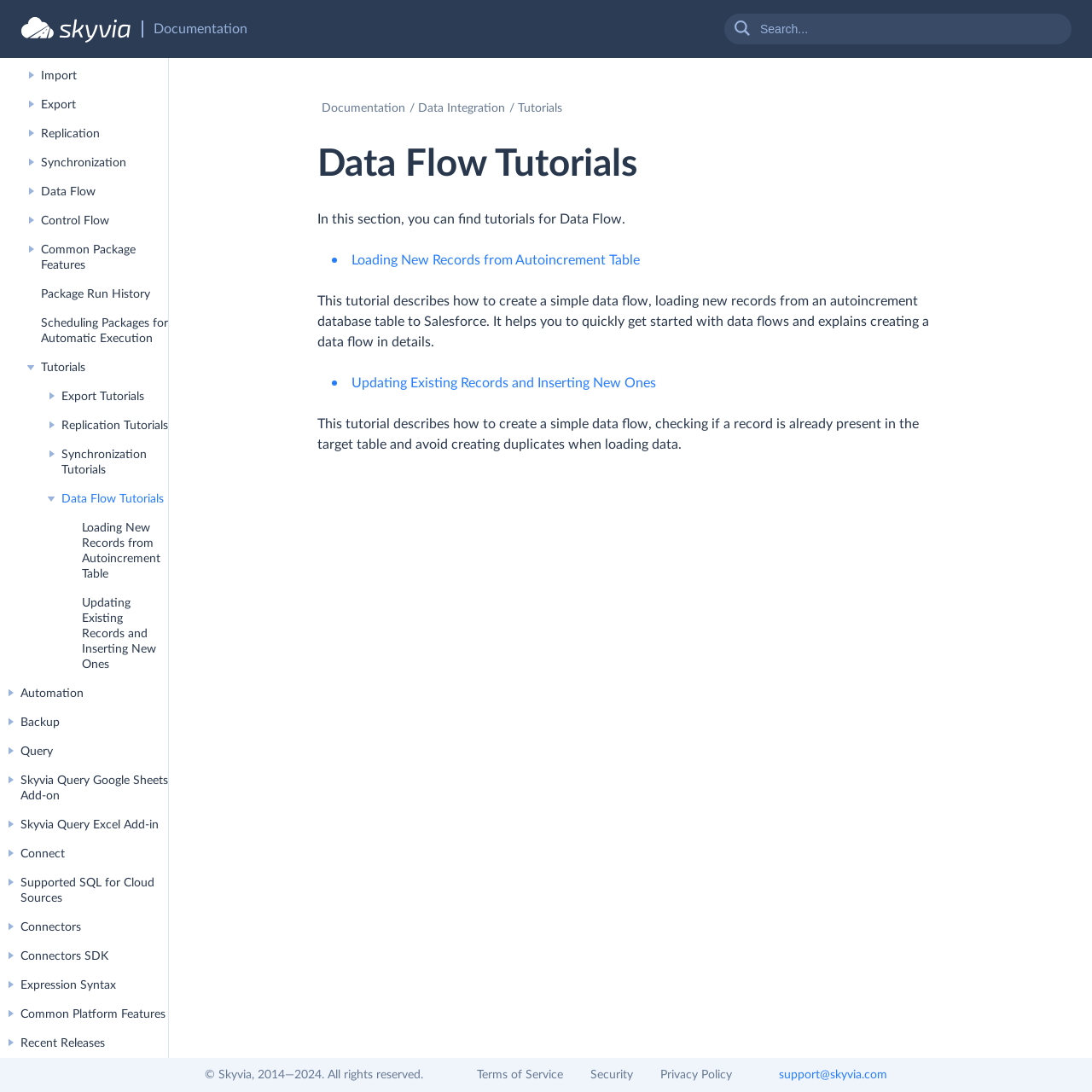Can you specify the bounding box coordinates of the area that needs to be clicked to fulfill the following instruction: "Read the tutorial on Loading New Records from Autoincrement Table"?

[0.322, 0.232, 0.586, 0.245]